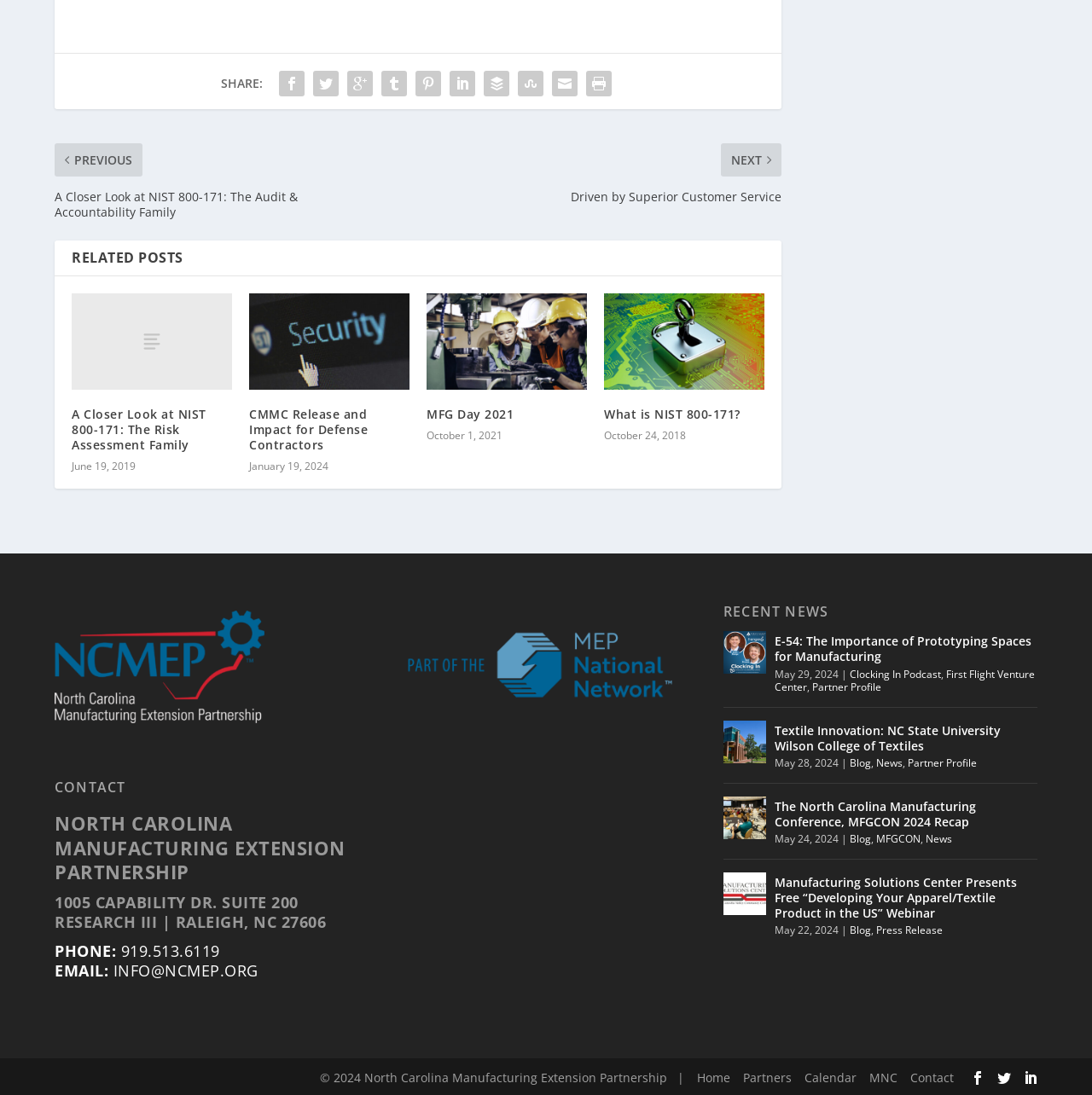Determine the coordinates of the bounding box that should be clicked to complete the instruction: "Read the article A Closer Look at NIST 800-171: The Risk Assessment Family". The coordinates should be represented by four float numbers between 0 and 1: [left, top, right, bottom].

[0.066, 0.268, 0.212, 0.356]